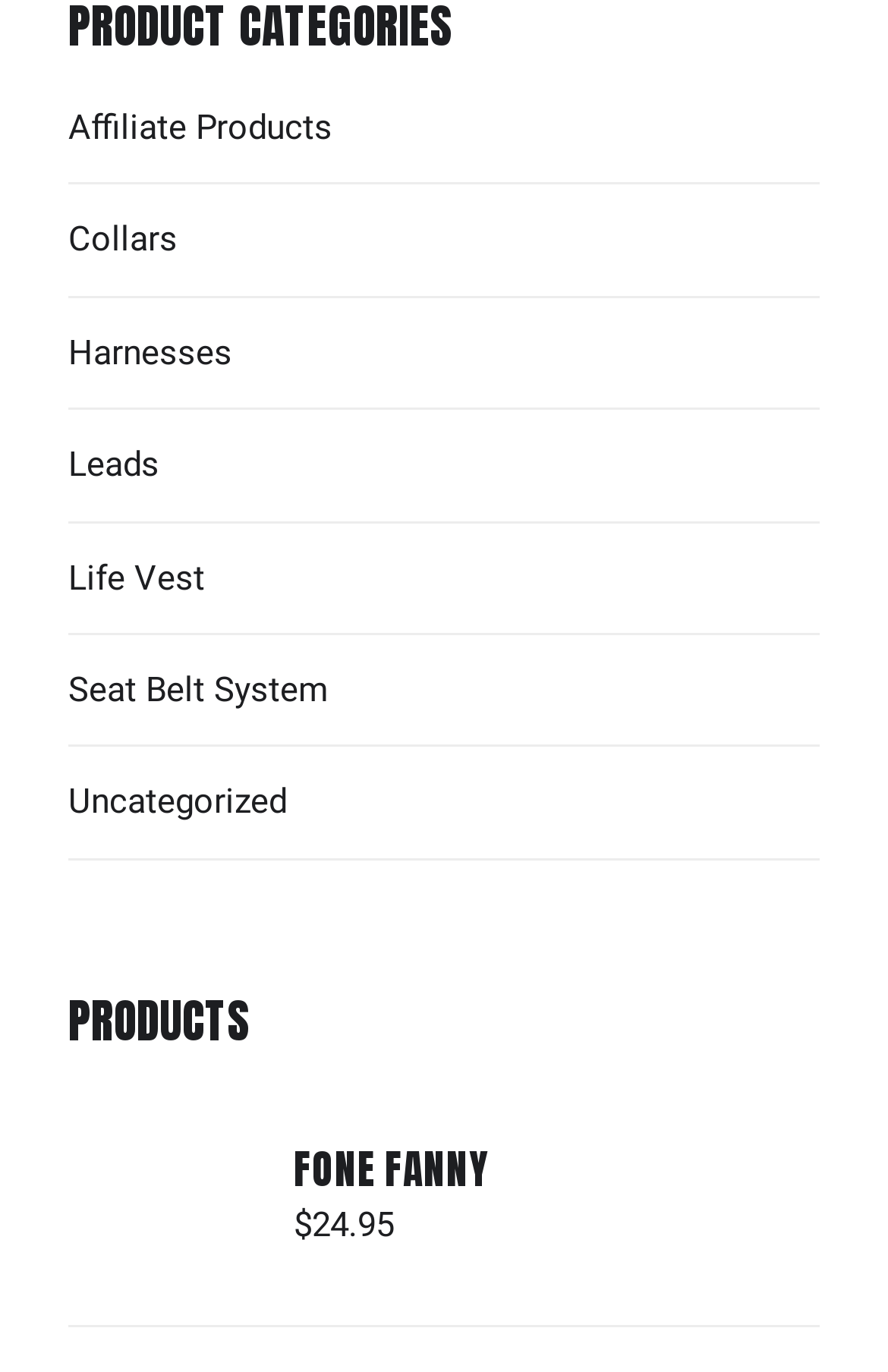How many product categories are there?
With the help of the image, please provide a detailed response to the question.

There are 7 product categories because there are 7 links under the 'PRODUCT CATEGORIES' heading, namely 'Affiliate Products', 'Collars', 'Harnesses', 'Leads', 'Life Vest', 'Seat Belt System', and 'Uncategorized'.